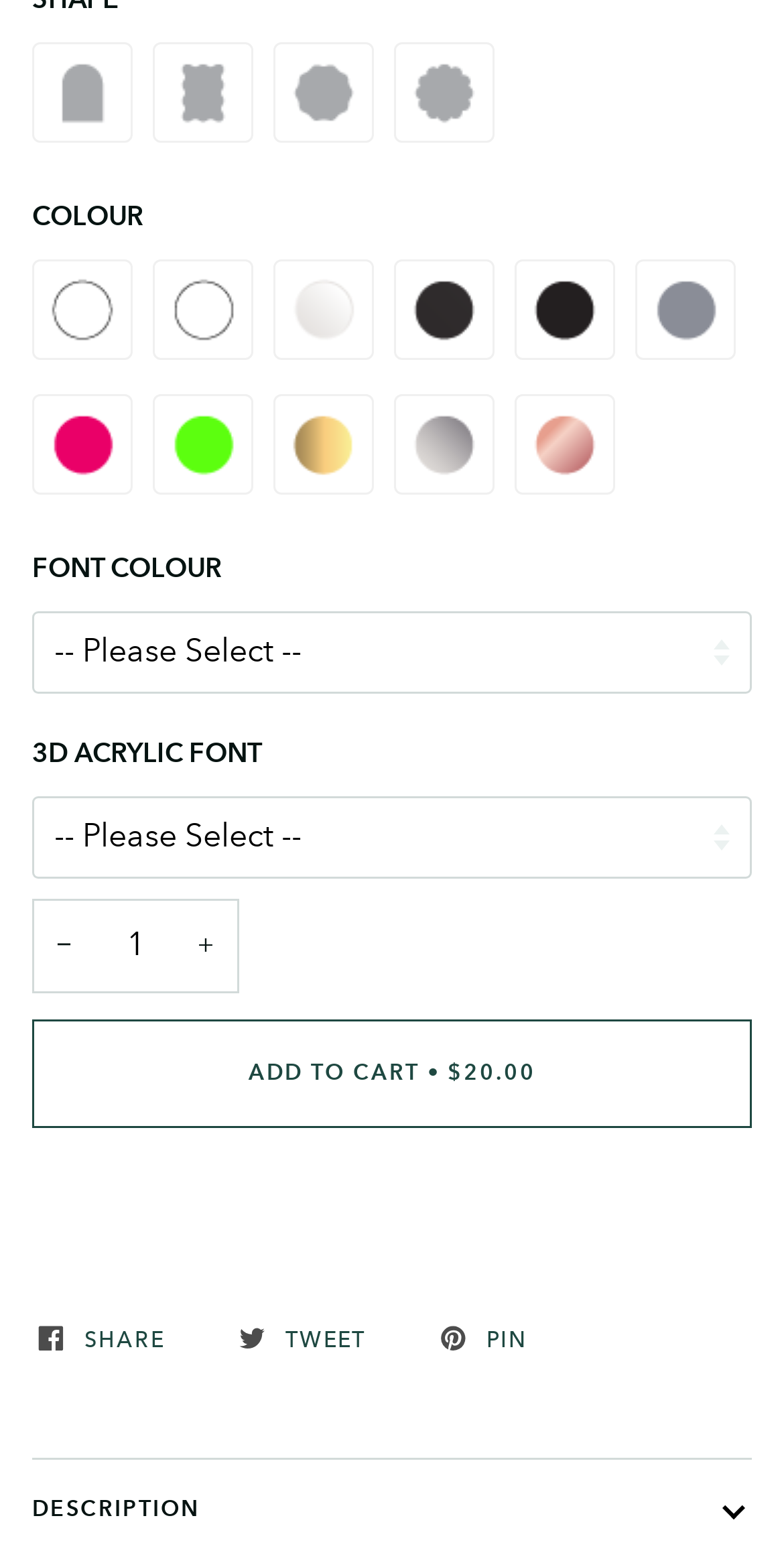Answer with a single word or phrase: 
What is the price of the item?

$20.00